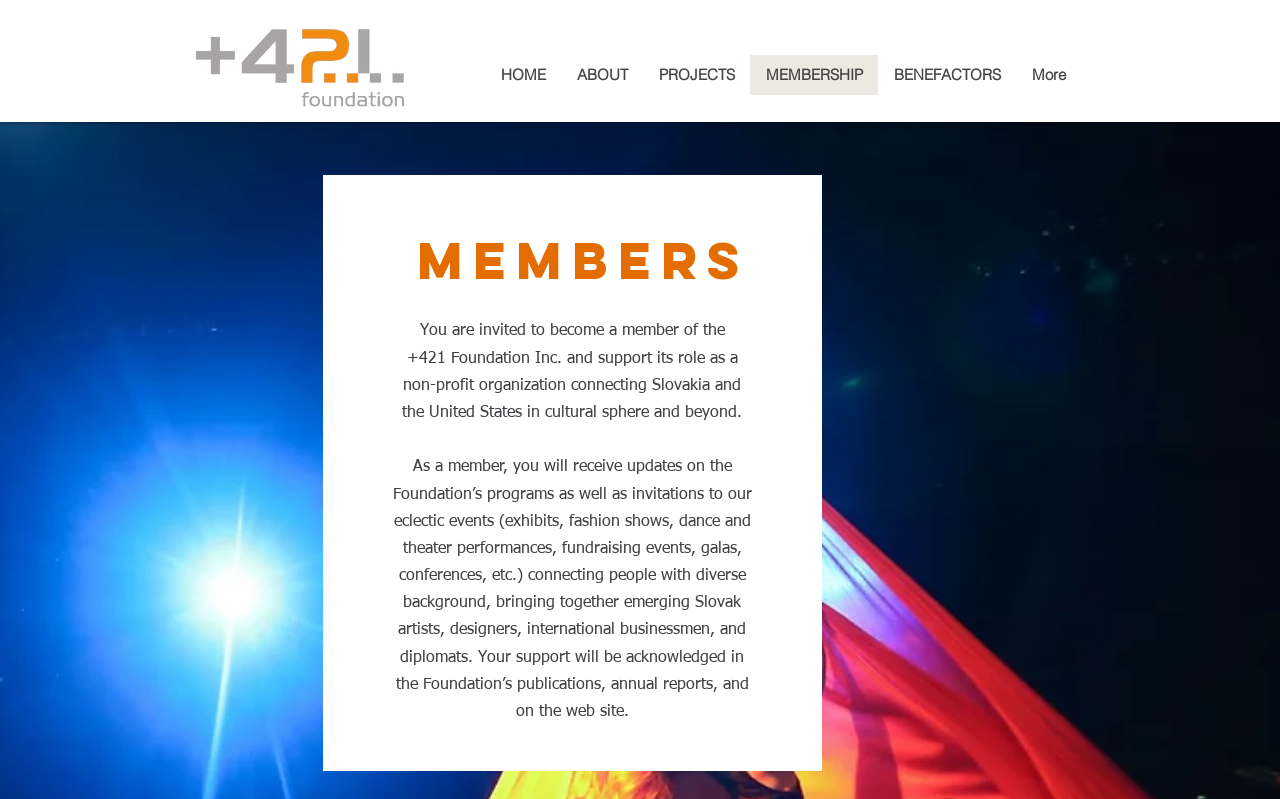Using details from the image, please answer the following question comprehensively:
What is the purpose of the organization?

According to the webpage content, specifically the StaticText element with the text '+421 Foundation Inc. and support its role as a non-profit organization connecting Slovakia and the United States in cultural sphere and beyond...', I can infer that the purpose of the organization is to connect Slovakia and the United States in the cultural sphere and beyond.